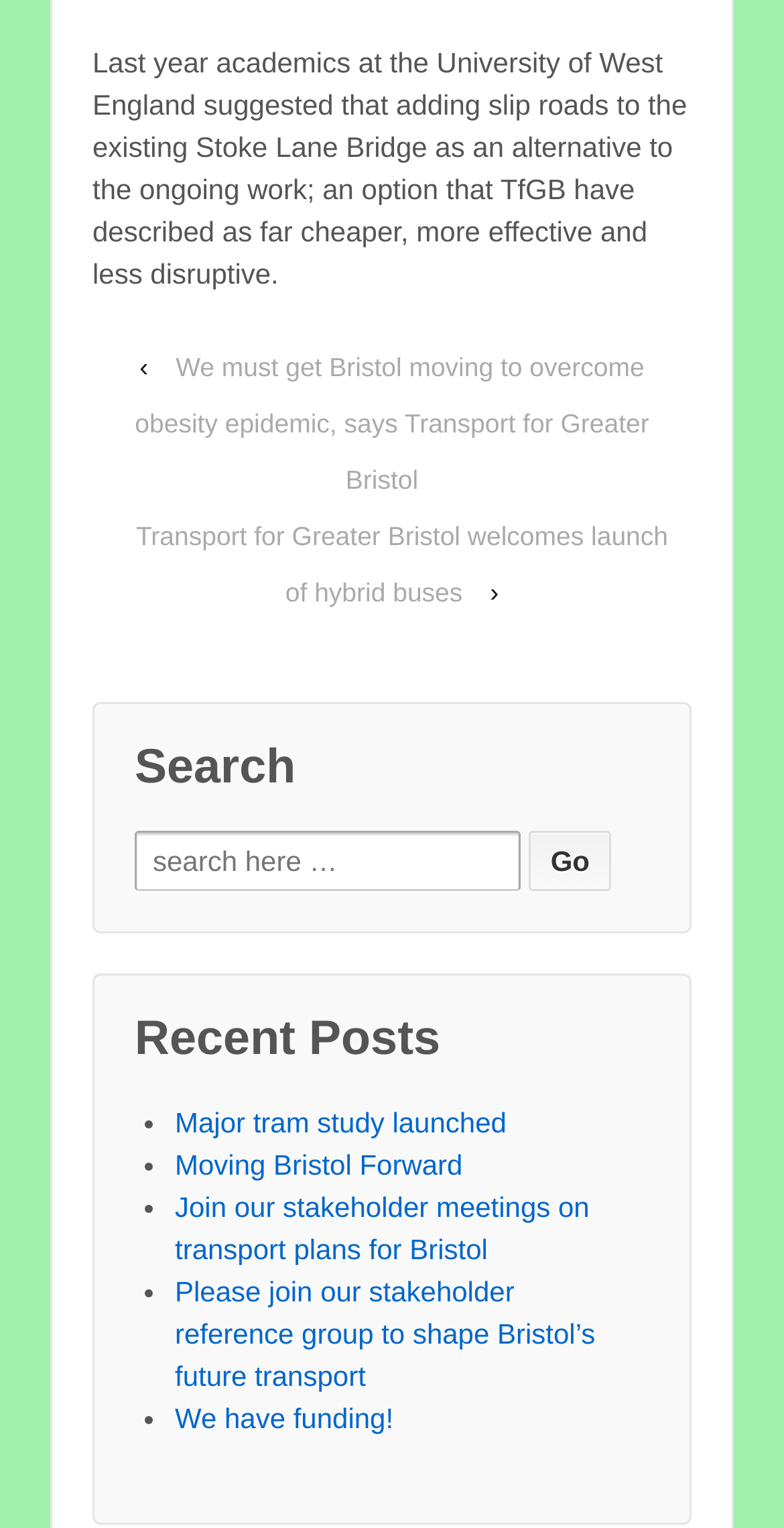Give a one-word or phrase response to the following question: How many recent posts are listed?

5